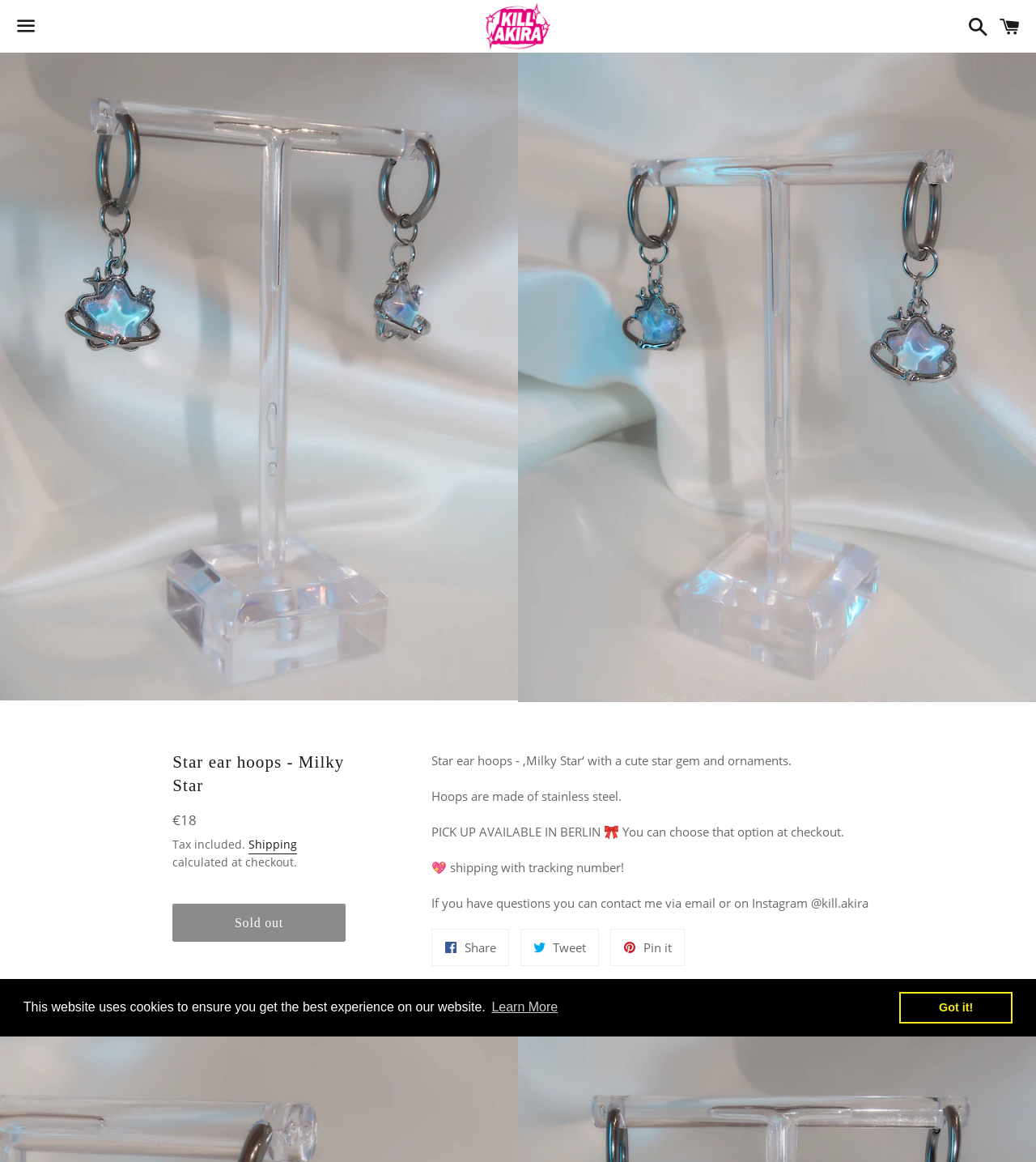Illustrate the webpage with a detailed description.

This webpage is about a product called "Star ear hoops - Milky Star" from the brand "KILL AKIRA". At the top of the page, there is a navigation menu with buttons for "Menu", "Search", and "Cart". Below the navigation menu, there are two large images of the product, taking up the full width of the page.

Above the images, there is a heading that reads "Star ear hoops - Milky Star". Below the images, there is a section with product information, including the regular price of €18, a note that tax is included, and a link to learn more about shipping. There is also a button that indicates the product is sold out.

To the right of the product information, there is a section with a detailed description of the product, including the materials used and a note about pickup availability in Berlin. There are also social media links to share the product on Facebook, Twitter, and Pinterest.

At the very top of the page, there is a cookie consent dialog with a message about the website using cookies to ensure the best experience. The dialog has buttons to learn more about cookies and to dismiss the message.